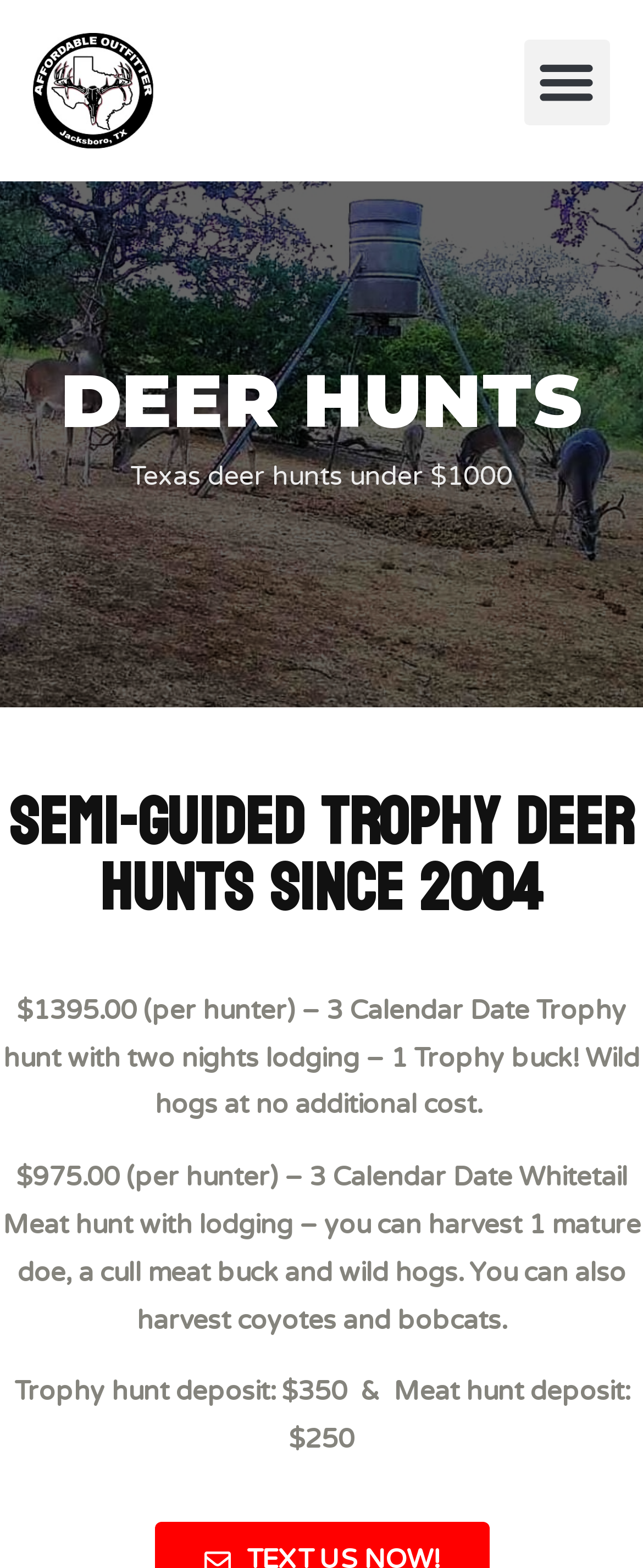How many nights of lodging are included in the Trophy hunt?
Look at the image and construct a detailed response to the question.

I found the answer by reading the description of the Trophy hunt, which mentions that it includes two nights of lodging.